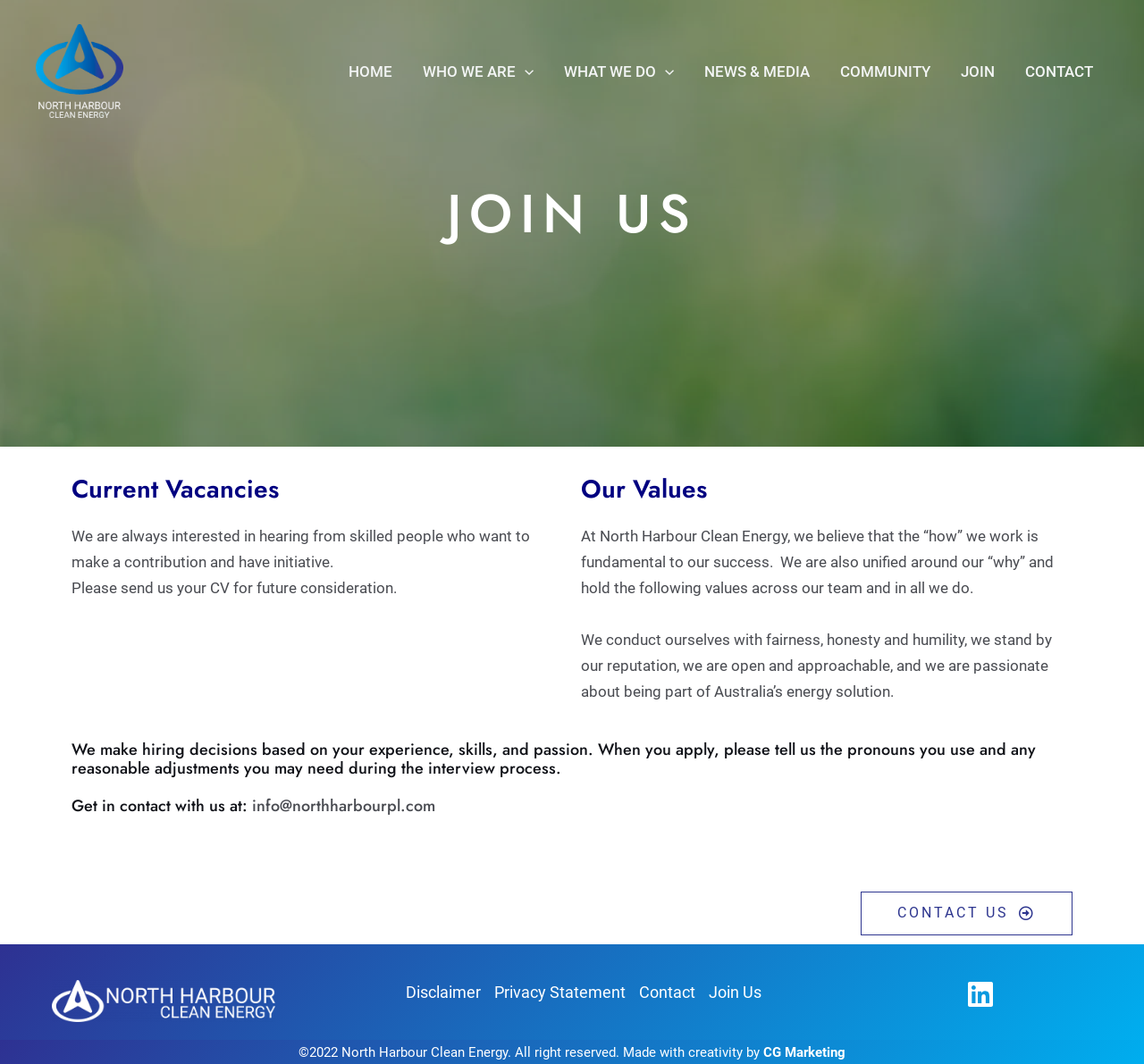Find and specify the bounding box coordinates that correspond to the clickable region for the instruction: "Click on the 'JOIN' link".

[0.827, 0.033, 0.883, 0.1]